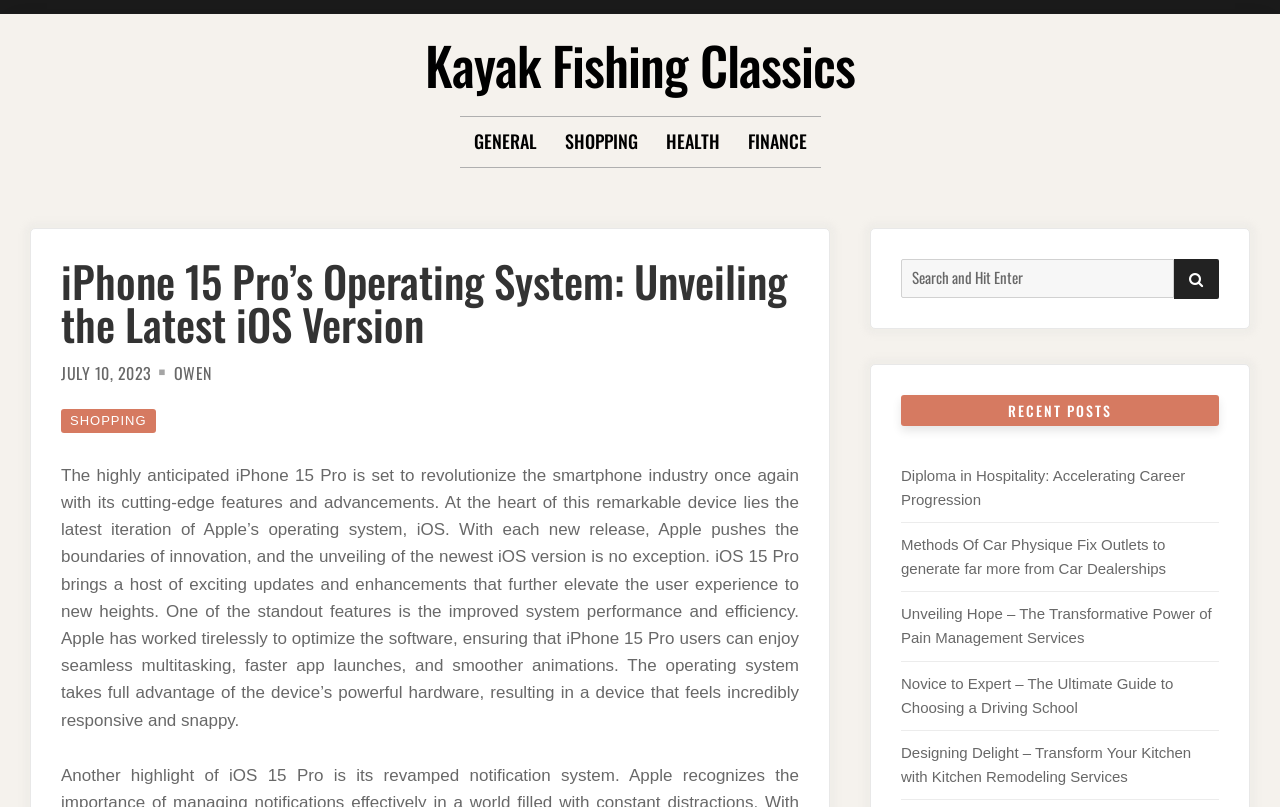Could you locate the bounding box coordinates for the section that should be clicked to accomplish this task: "Click on the 'SHOPPING' link in the header".

[0.048, 0.507, 0.122, 0.537]